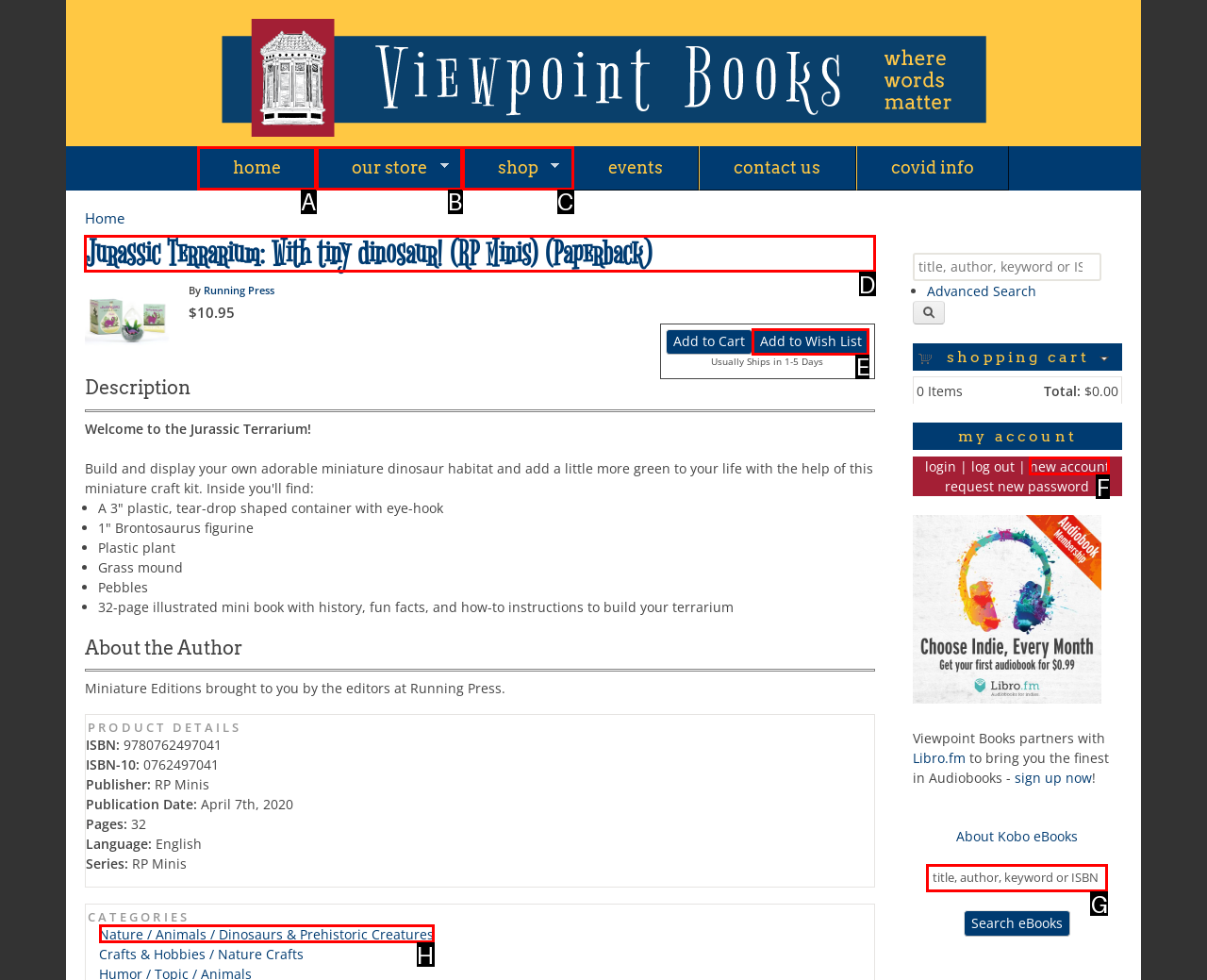Choose the letter of the UI element necessary for this task: View the product details
Answer with the correct letter.

D